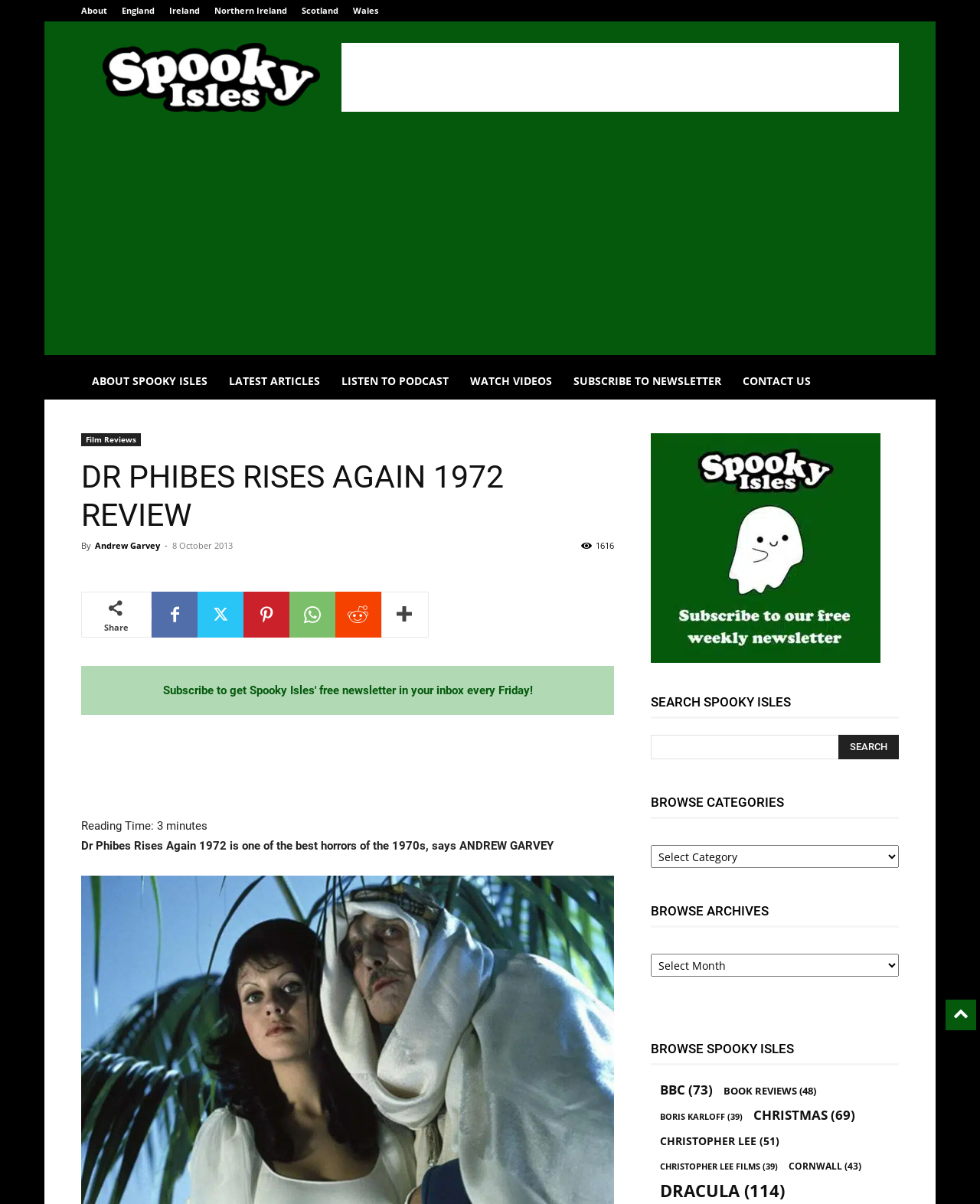Give a short answer to this question using one word or a phrase:
What is the purpose of the search bar?

To search Spooky Isles